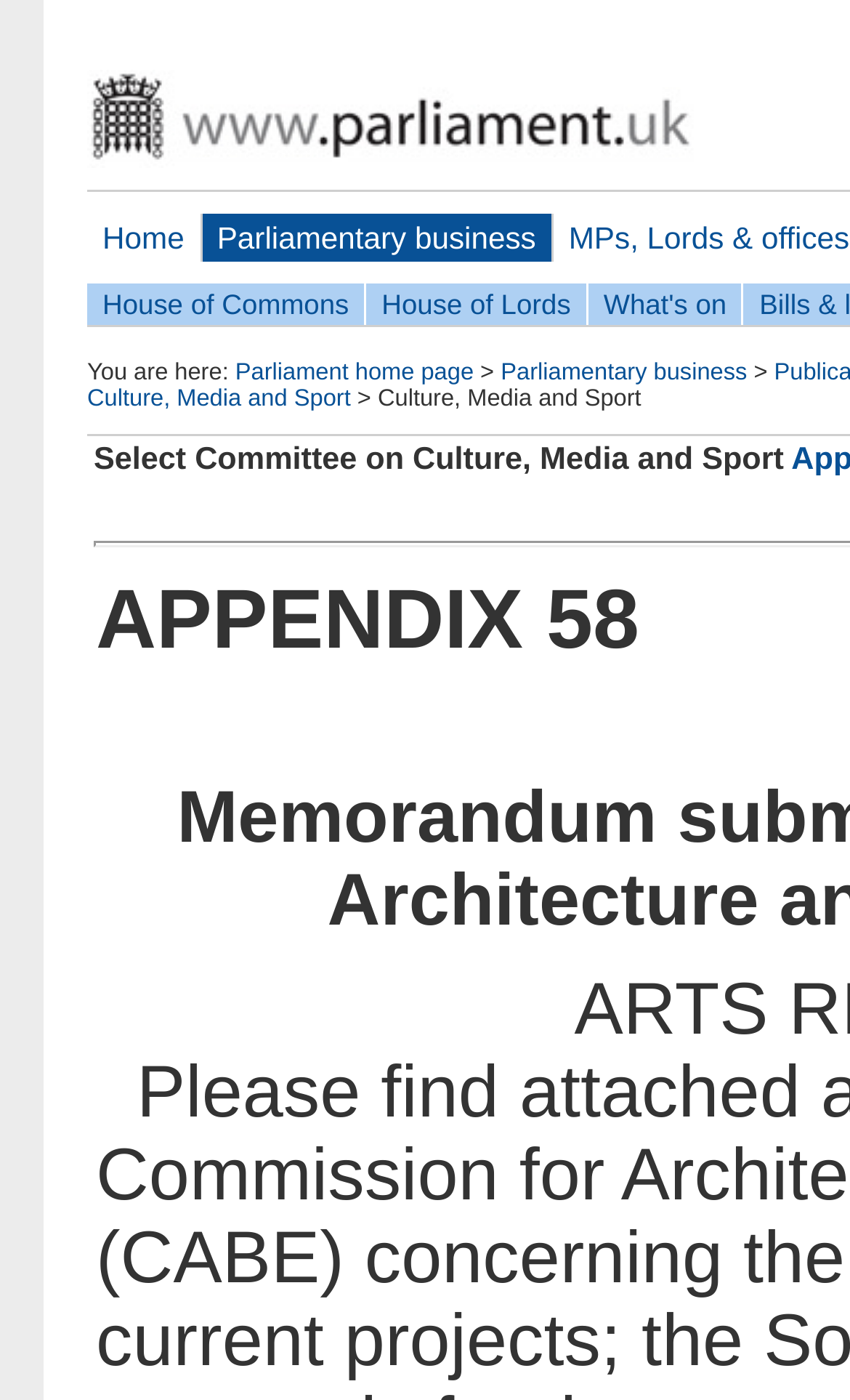Locate the bounding box coordinates of the clickable area needed to fulfill the instruction: "check the save my name checkbox".

None